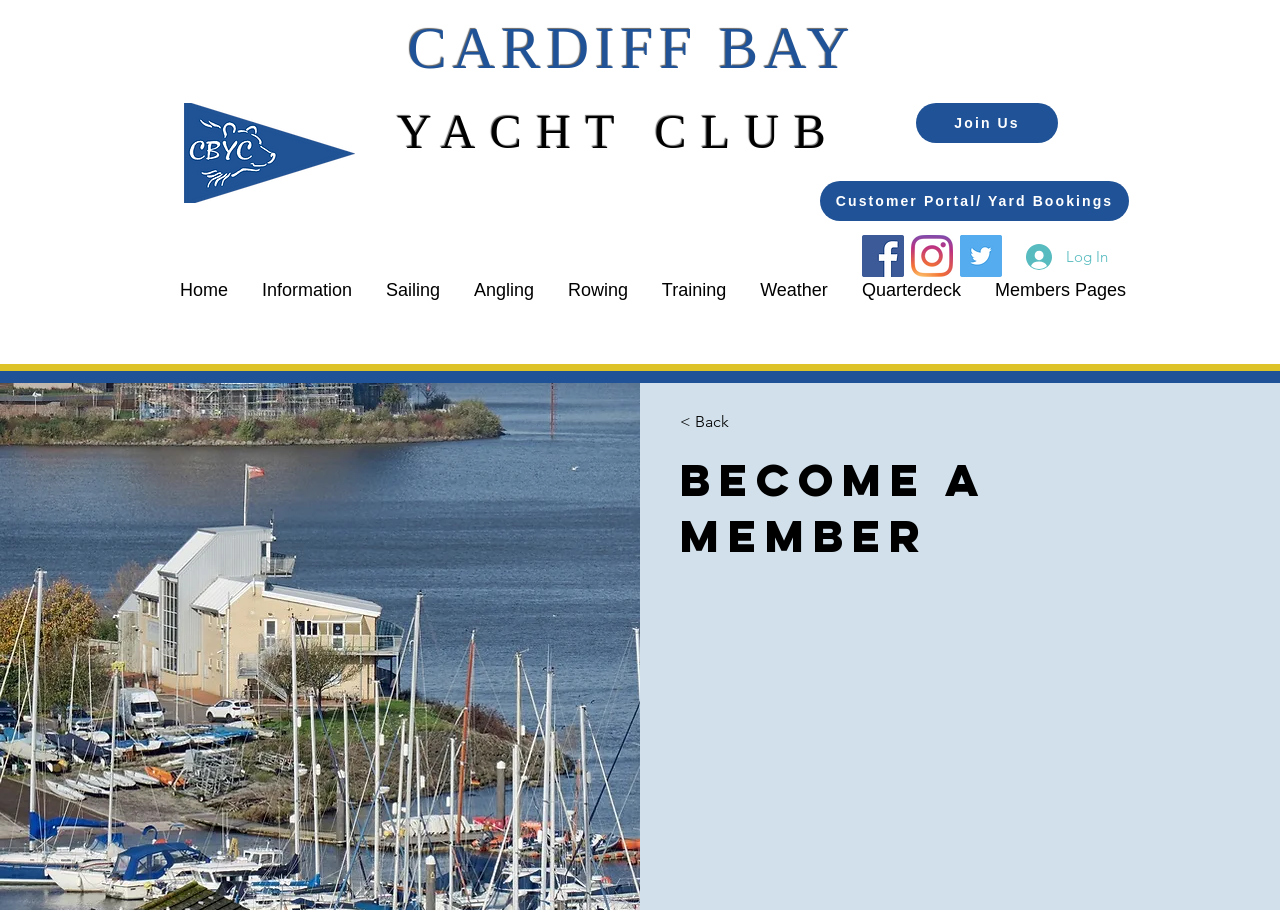Please identify the bounding box coordinates of the clickable area that will fulfill the following instruction: "Log in to the website". The coordinates should be in the format of four float numbers between 0 and 1, i.e., [left, top, right, bottom].

[0.791, 0.261, 0.877, 0.303]